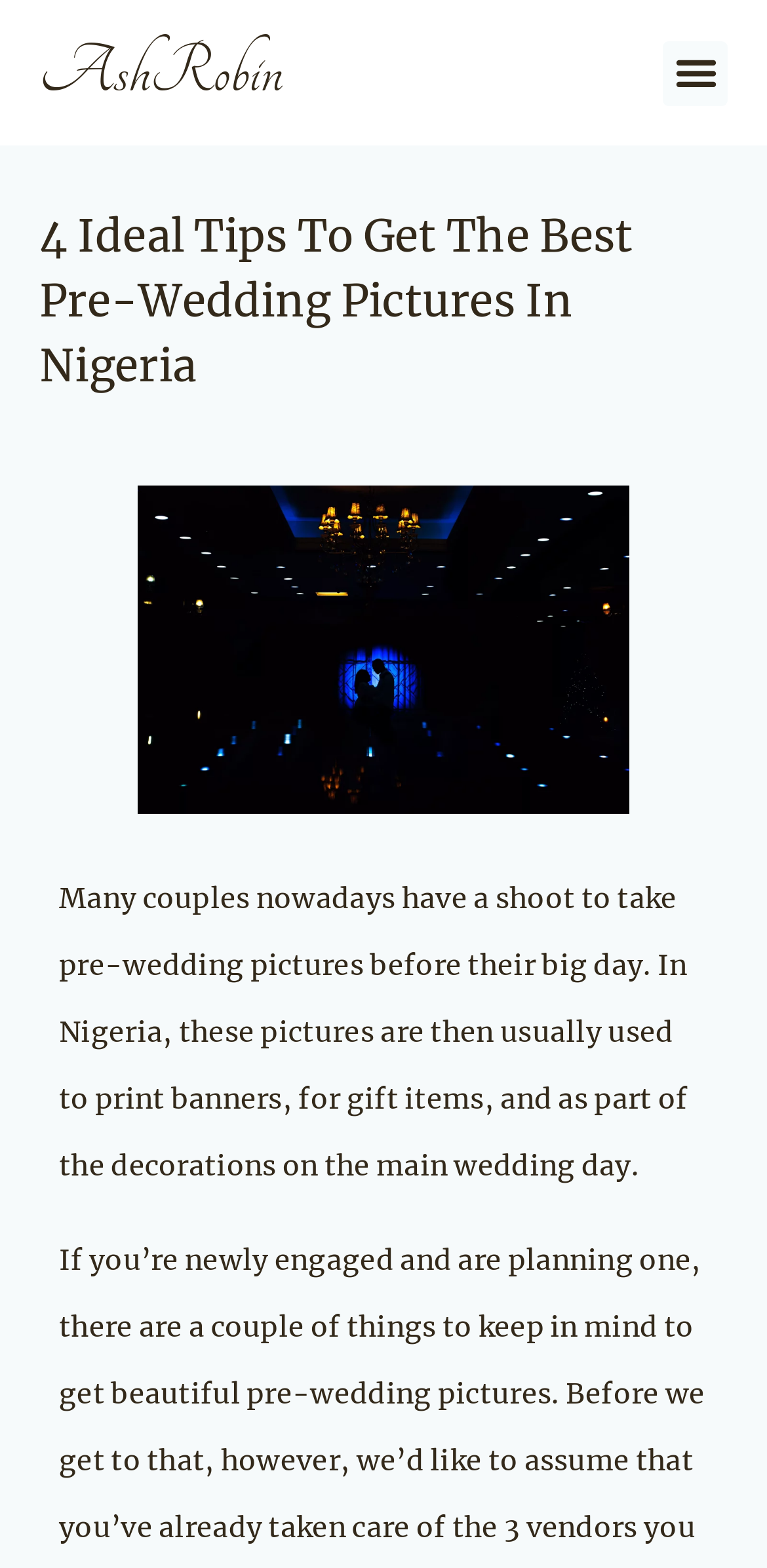What is the main theme of the image?
Examine the image closely and answer the question with as much detail as possible.

The main theme of the image is a pre-wedding couple, as it shows an artistic silhouette of a couple taking pre-wedding pictures, which is the main topic of the webpage.